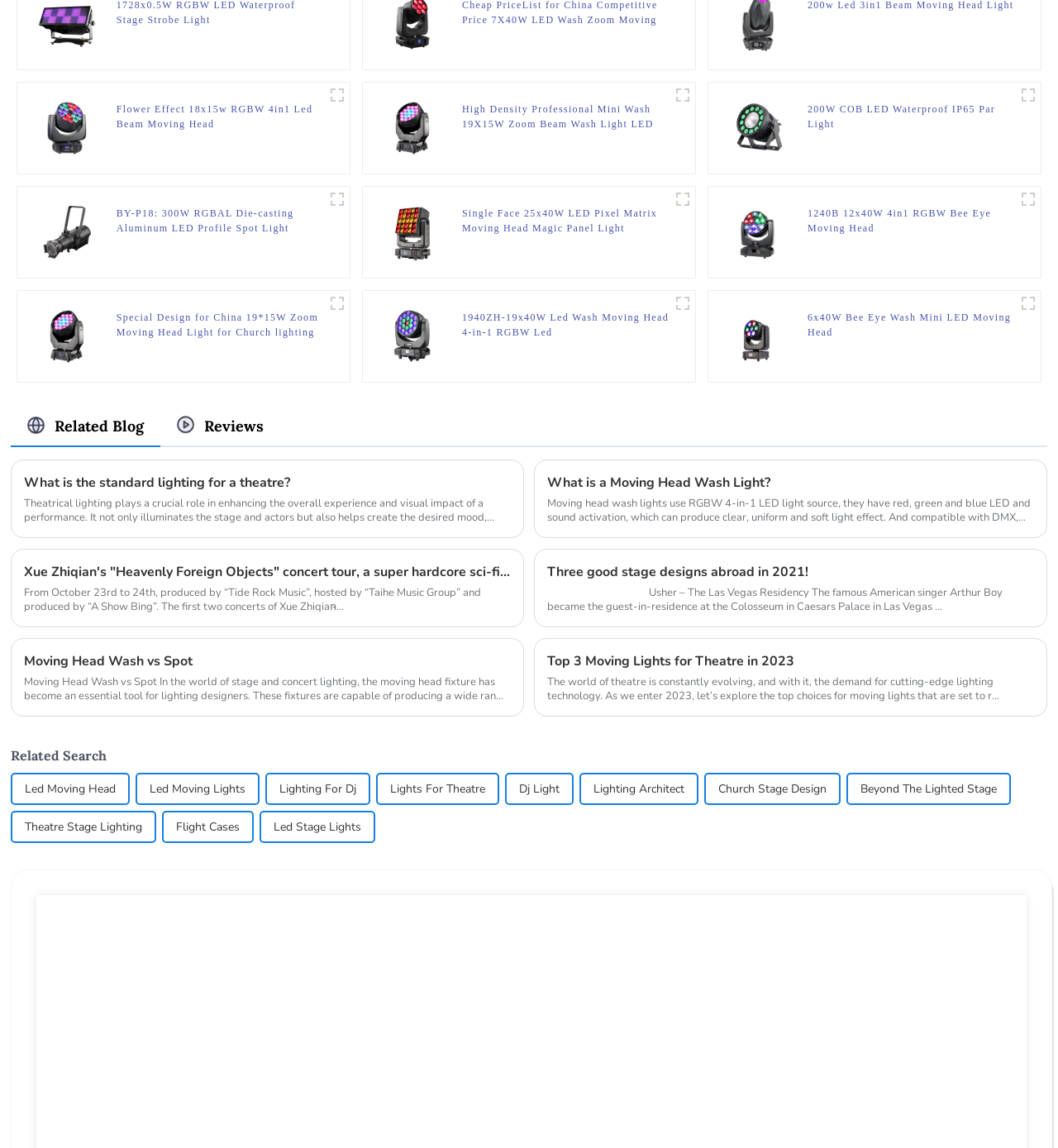Locate the bounding box coordinates of the area you need to click to fulfill this instruction: 'Learn about 'Three good stage designs abroad in 2021!''. The coordinates must be in the form of four float numbers ranging from 0 to 1: [left, top, right, bottom].

[0.517, 0.49, 0.978, 0.507]